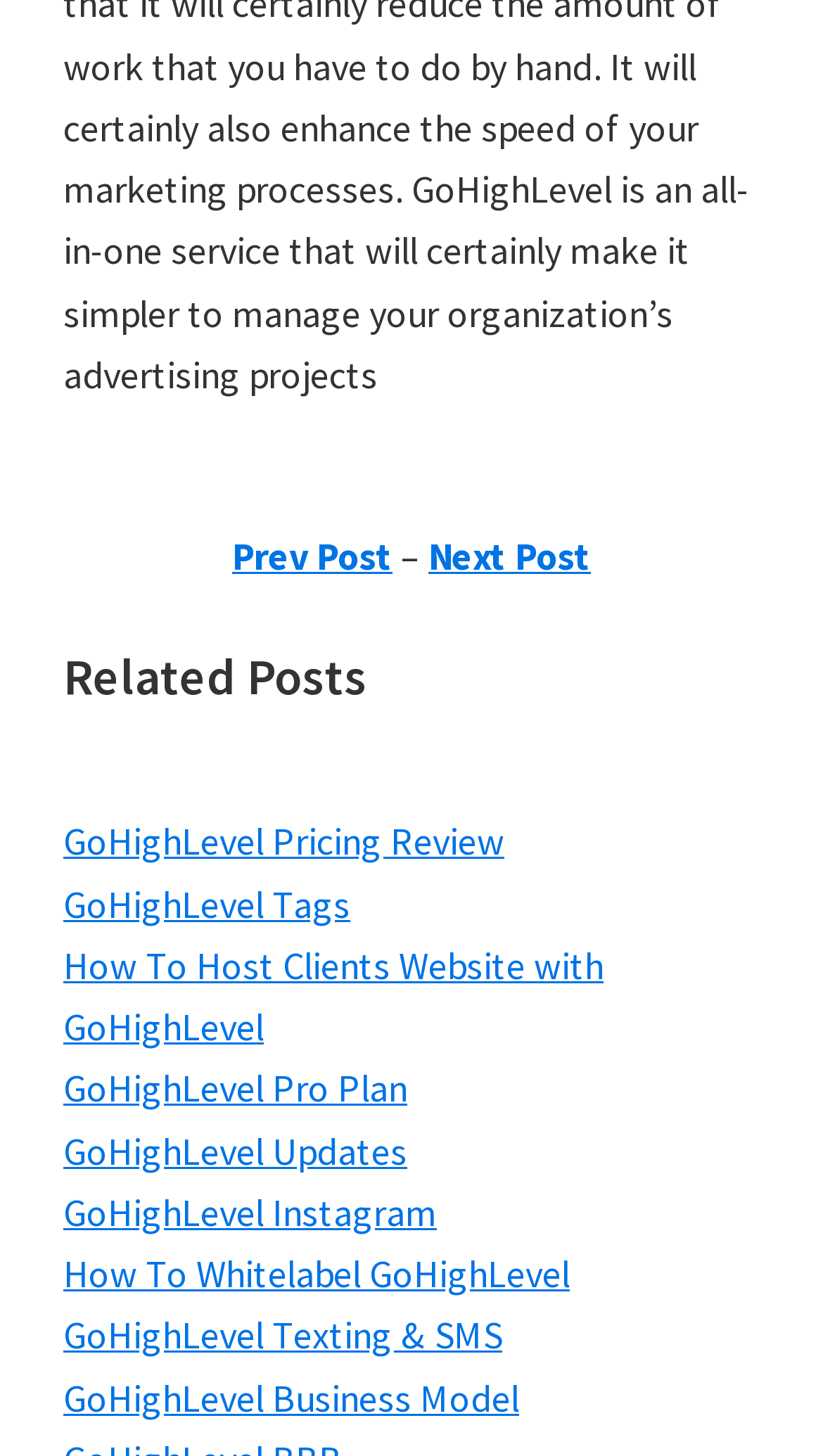Locate the coordinates of the bounding box for the clickable region that fulfills this instruction: "go to previous post".

[0.282, 0.366, 0.477, 0.399]